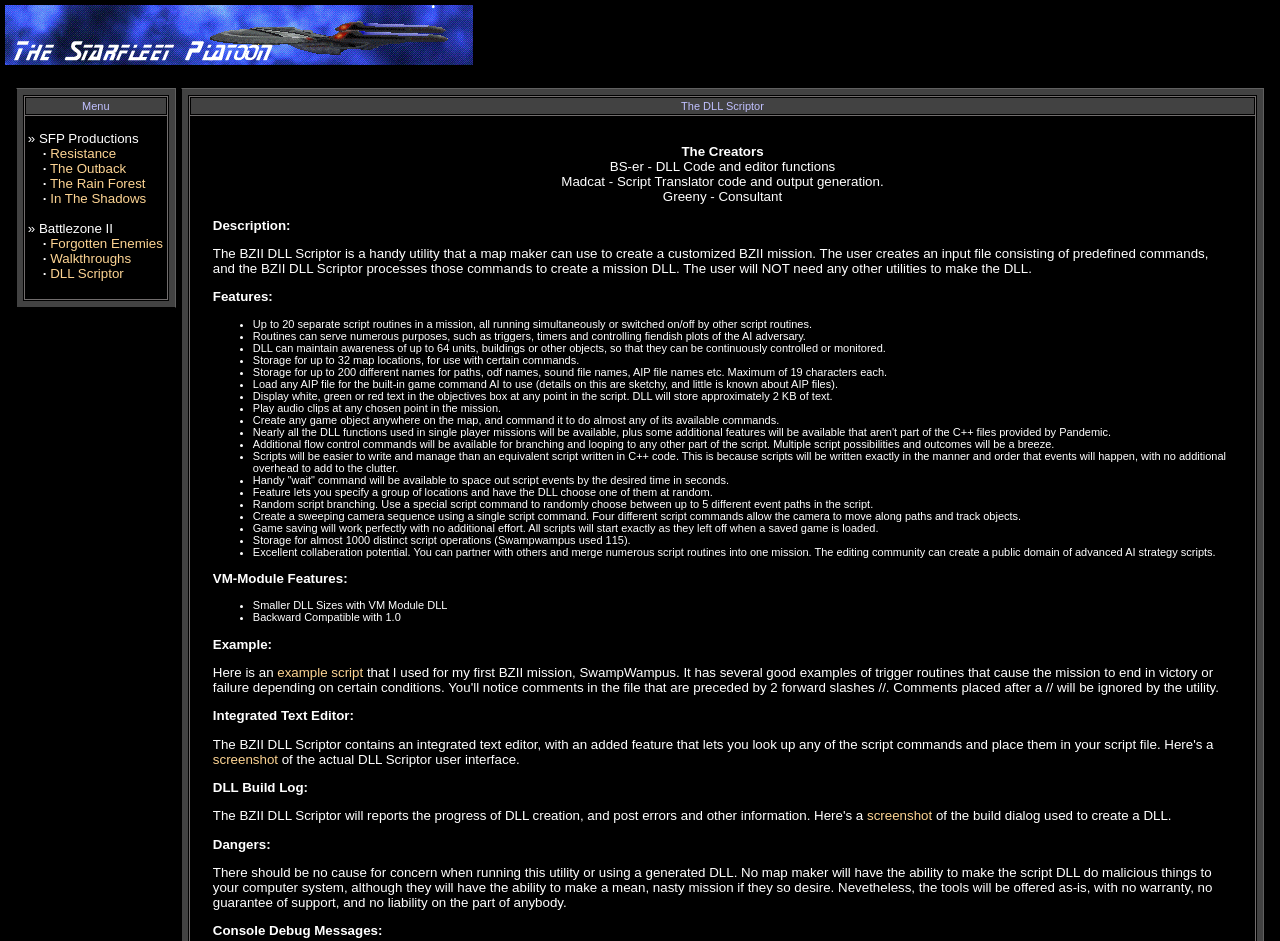Please determine the bounding box coordinates for the element that should be clicked to follow these instructions: "Click on the 'DLL Scriptor' link".

[0.039, 0.283, 0.097, 0.299]